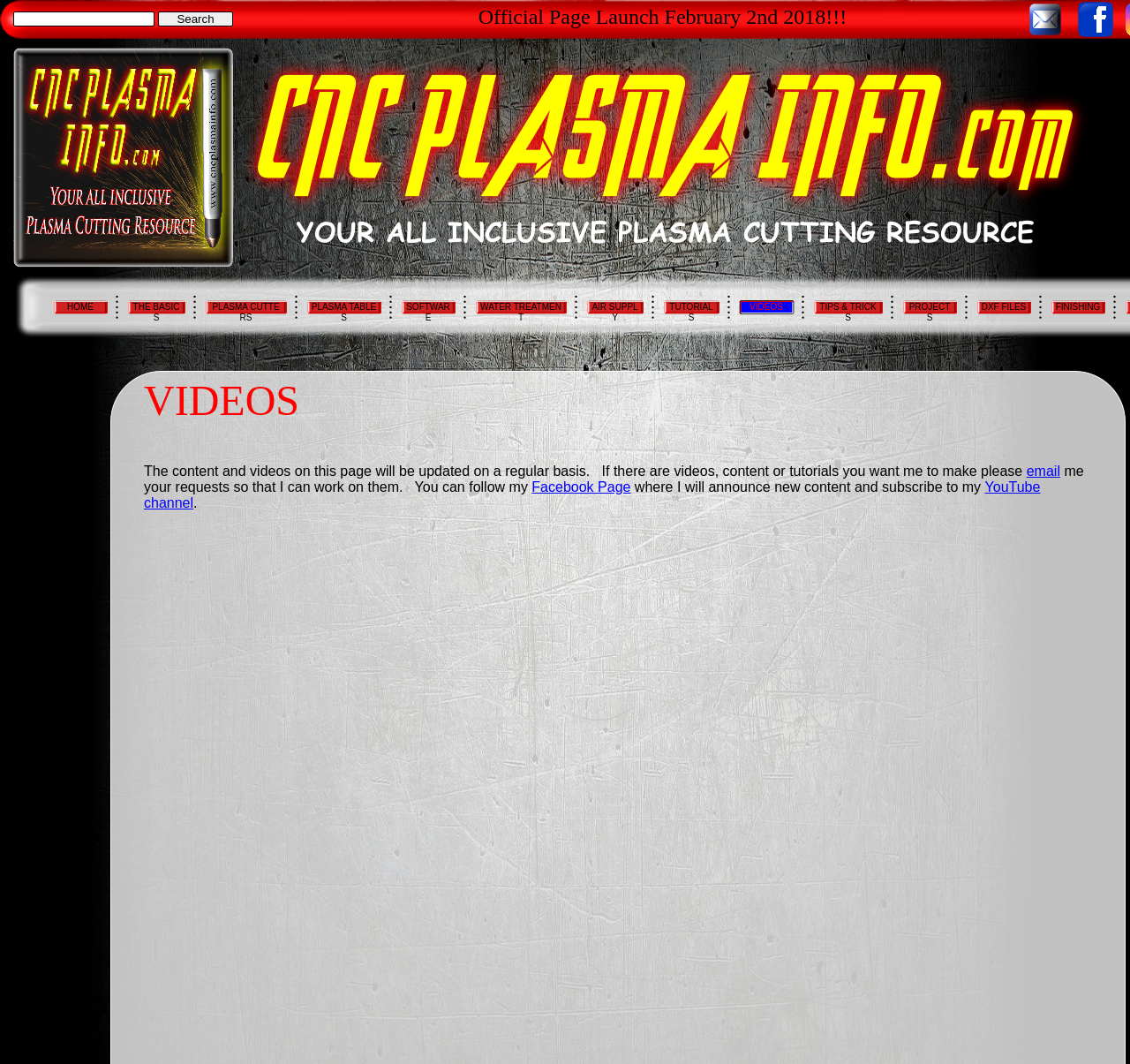Locate the bounding box coordinates of the element to click to perform the following action: 'Watch a video'. The coordinates should be given as four float values between 0 and 1, in the form of [left, top, right, bottom].

[0.177, 0.521, 0.509, 0.724]